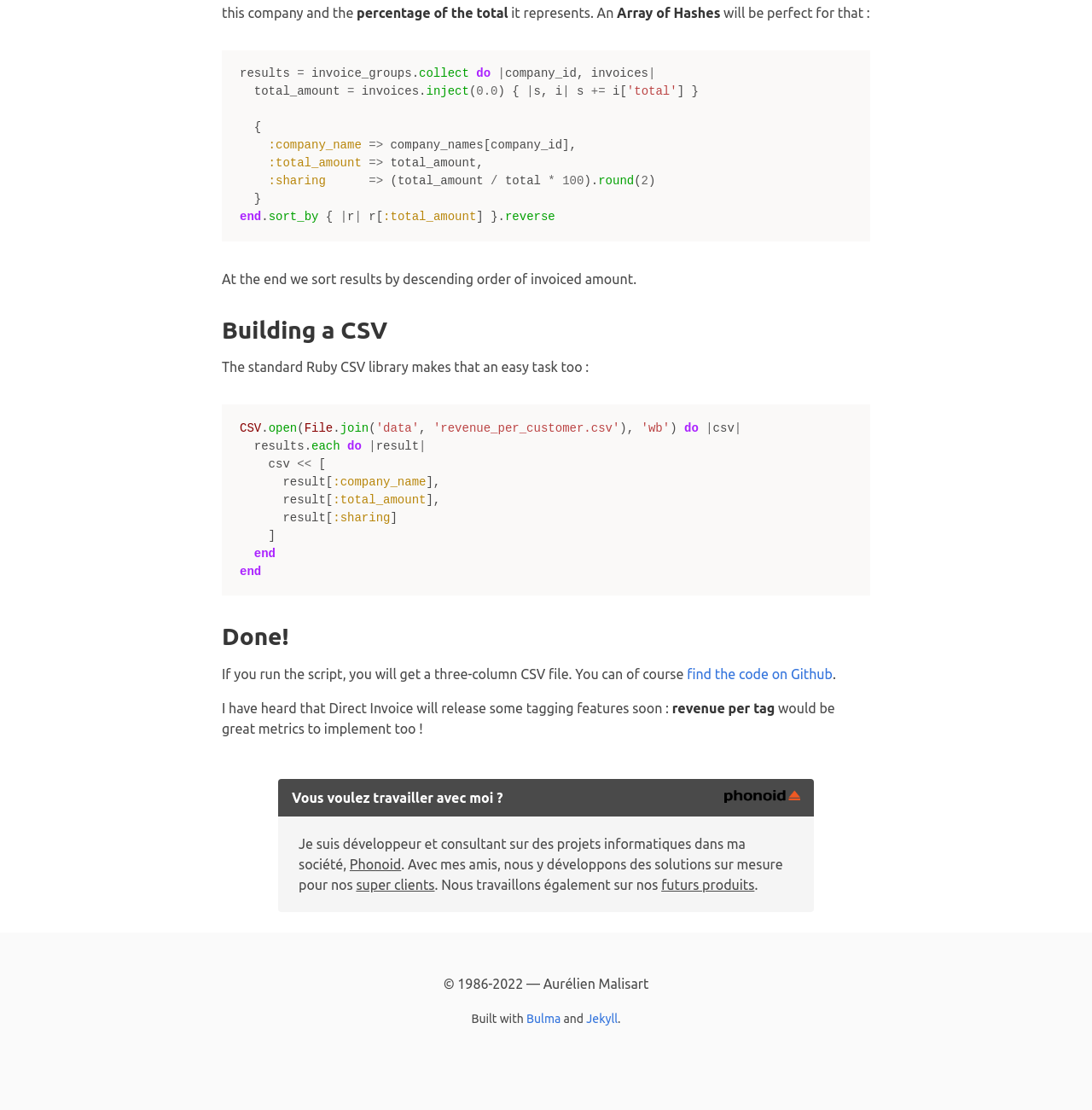Calculate the bounding box coordinates of the UI element given the description: "find the code on Github".

[0.629, 0.6, 0.762, 0.614]